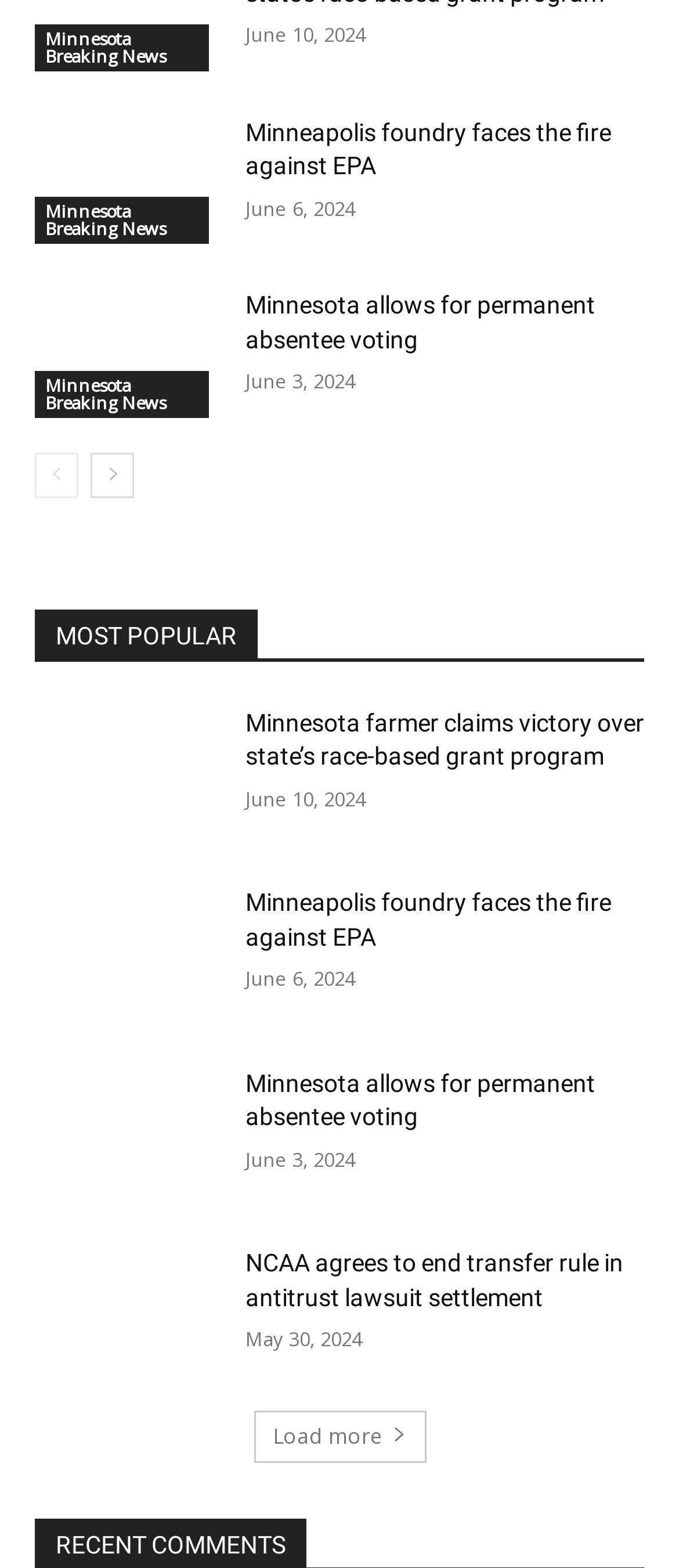Indicate the bounding box coordinates of the clickable region to achieve the following instruction: "Read the article 'NCAA agrees to end transfer rule in antitrust lawsuit settlement'."

[0.362, 0.795, 0.949, 0.839]